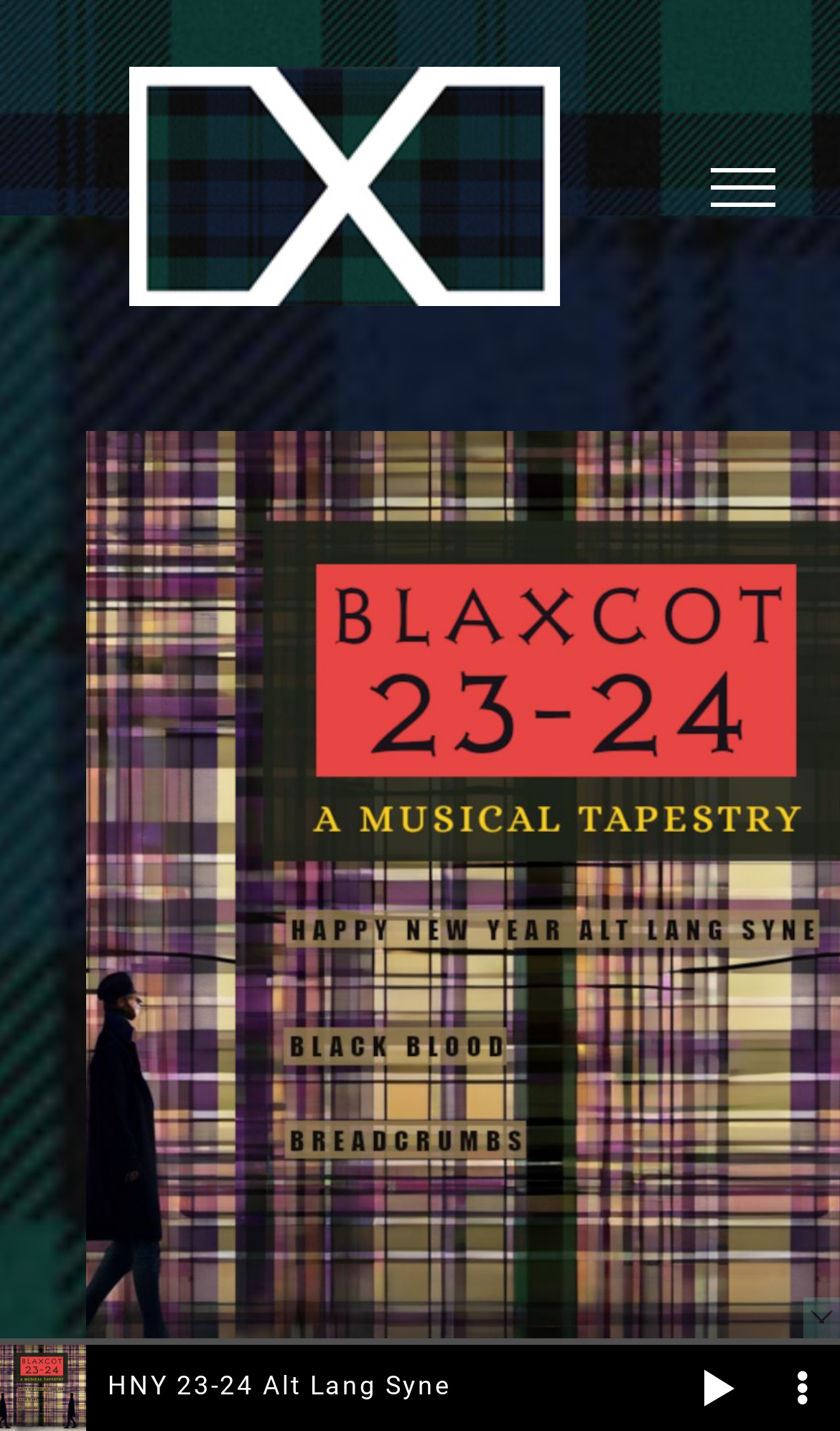Elaborate on the information and visuals displayed on the webpage.

The webpage is titled "Free Blaxcot HNY 23-24 – The Blaxcotsman". At the top-left corner, there is a logo of "The Blaxcotsman" which is also a link. Below the logo, there is a page title bar that spans the entire width of the page. 

On the top-right corner, there is a hidden link to toggle the menu. At the bottom-left corner, there is a small image. 

The main content of the webpage is centered at the bottom of the page, where there is a static text "HNY 23-24 Alt Lang Syne". To the right of the text, there are two generic elements: "Play / Pause" and "Show Call-to-action buttons". The latter element contains a link to "Go to Top" with an upward arrow icon.